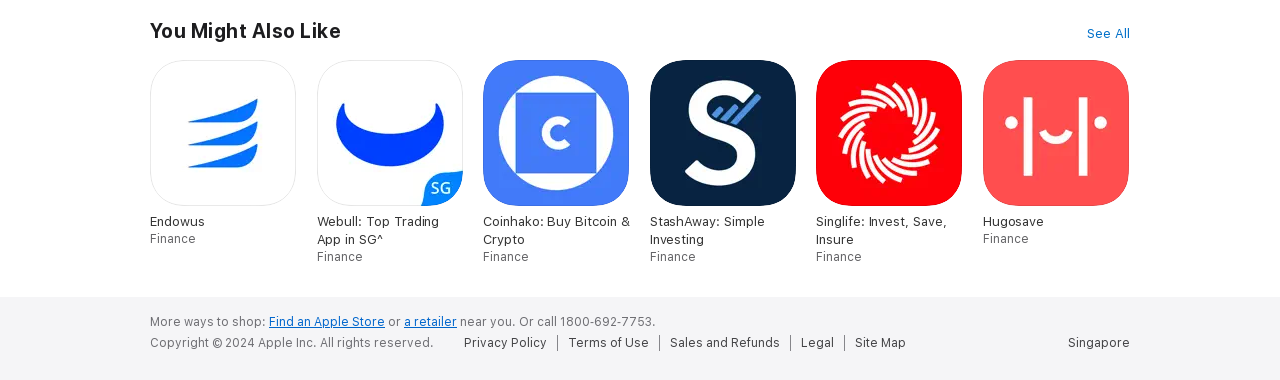Find the bounding box of the element with the following description: "Find an Apple Store". The coordinates must be four float numbers between 0 and 1, formatted as [left, top, right, bottom].

[0.21, 0.829, 0.301, 0.866]